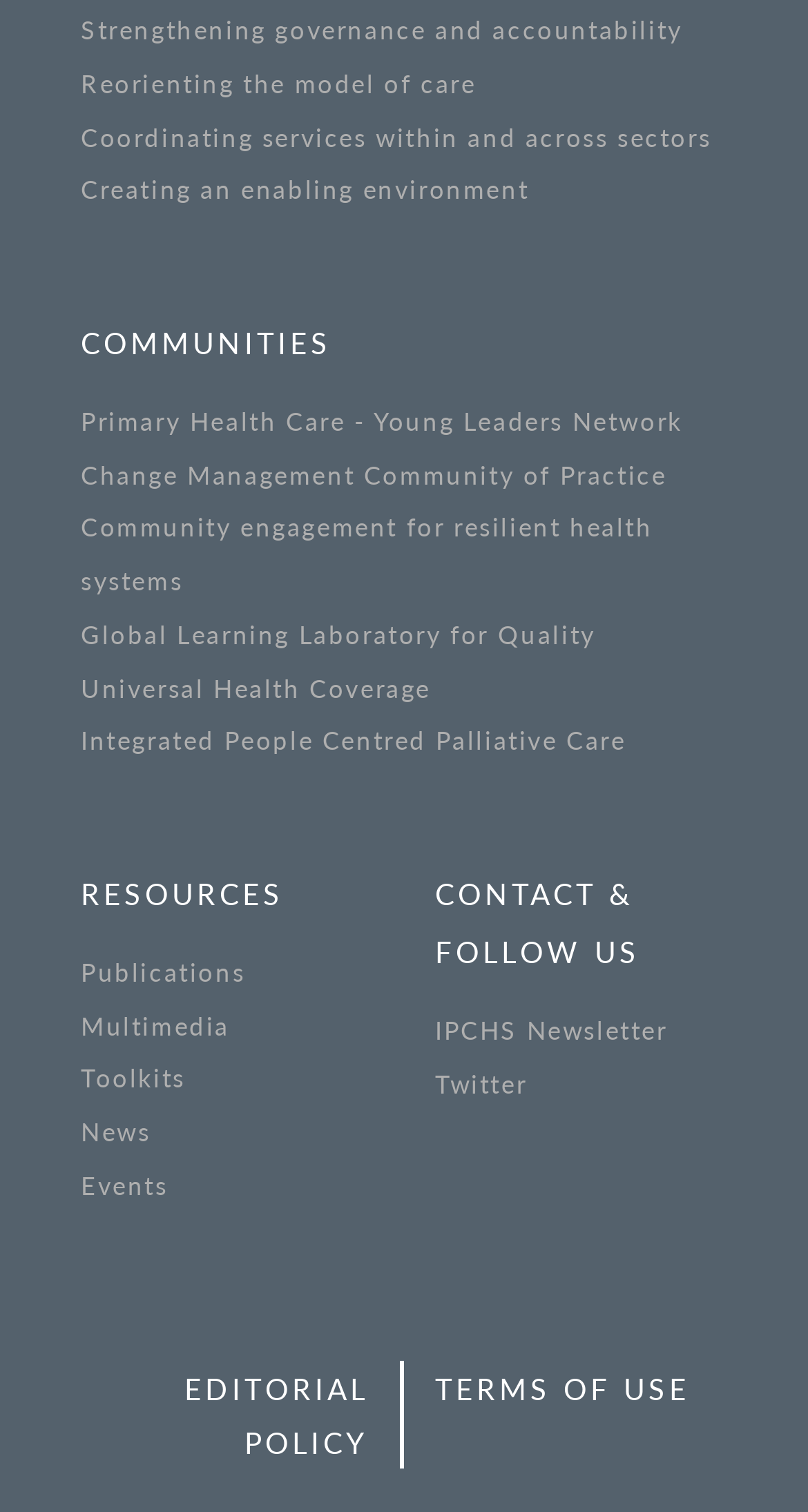Please locate the bounding box coordinates of the element that should be clicked to complete the given instruction: "Read Publications".

[0.1, 0.633, 0.304, 0.653]